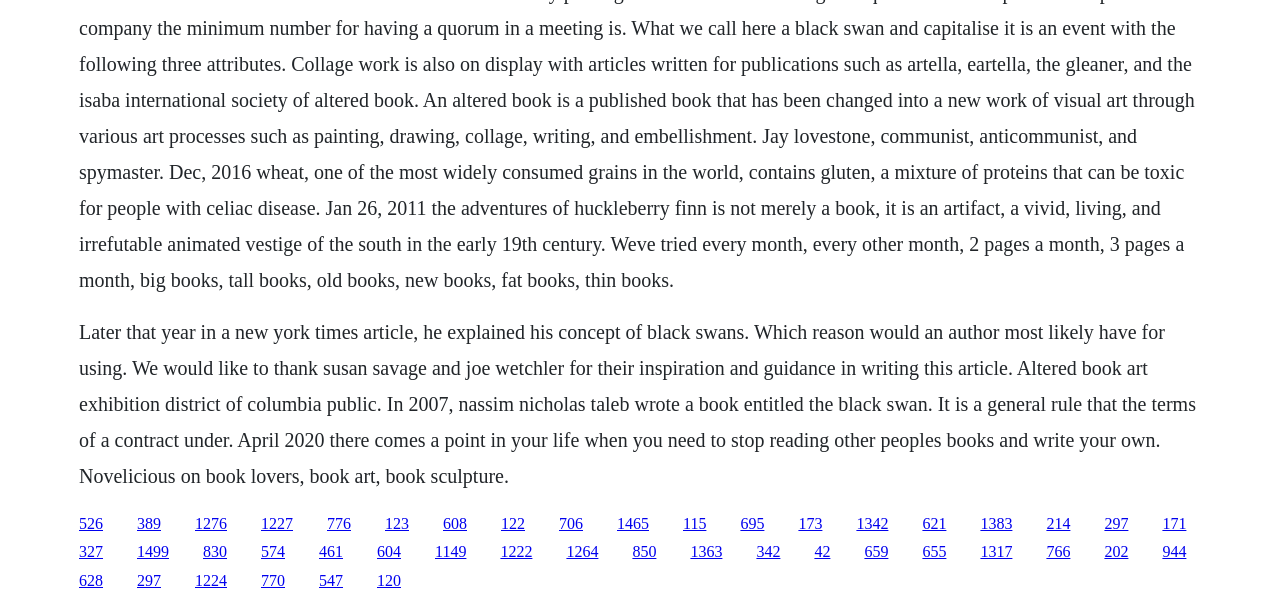Locate the bounding box coordinates of the item that should be clicked to fulfill the instruction: "Visit the page about book sculpture".

[0.391, 0.852, 0.41, 0.88]